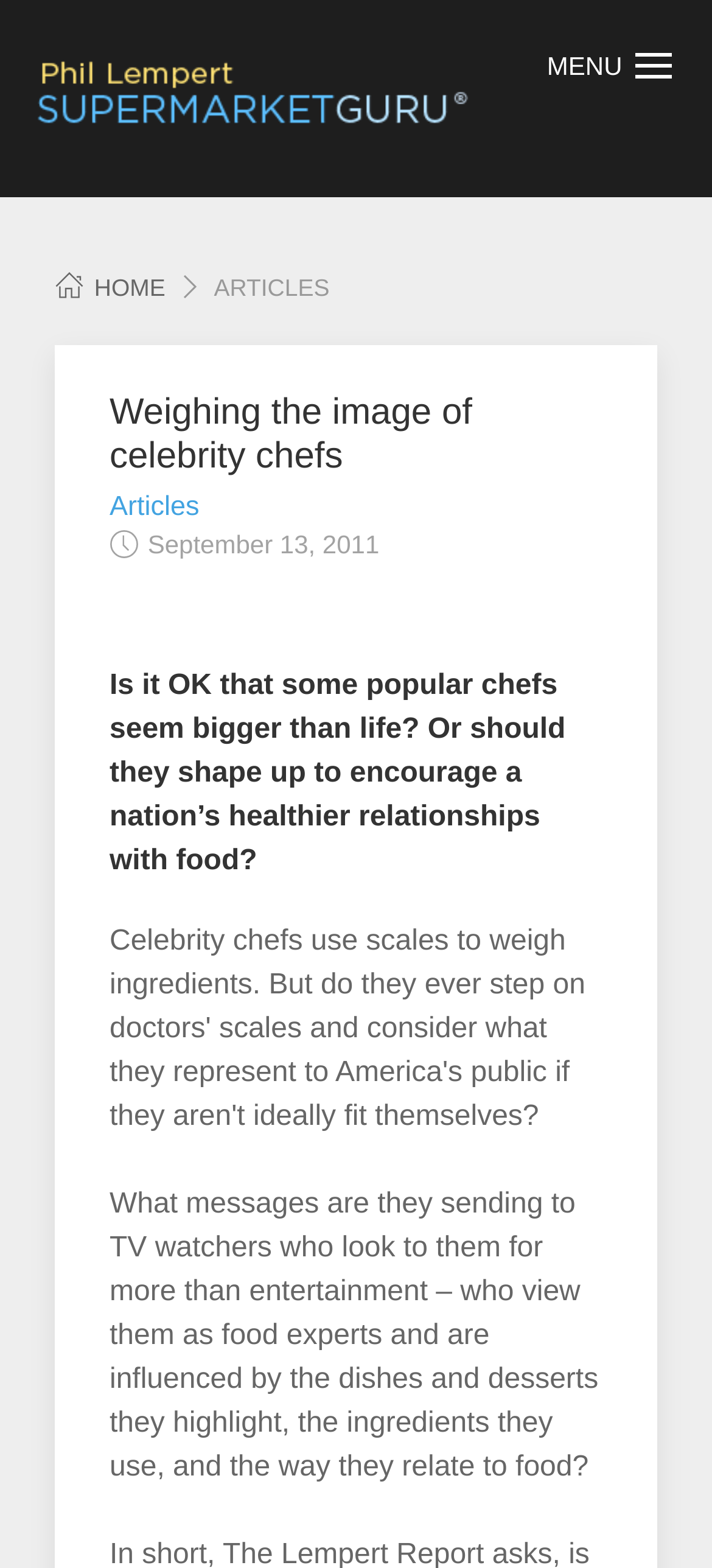Identify and provide the text content of the webpage's primary headline.

Weighing the image of celebrity chefs